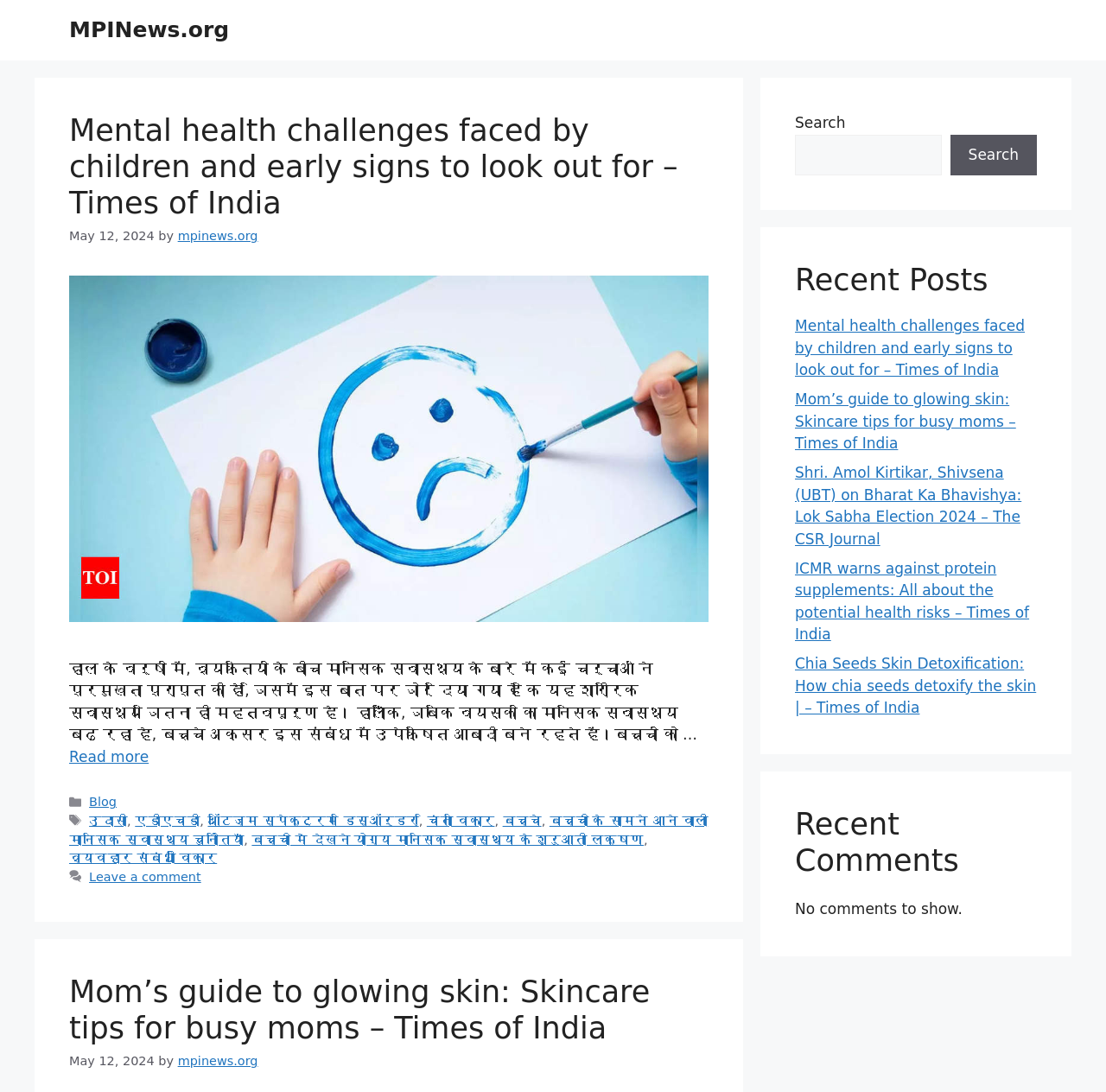Can you specify the bounding box coordinates for the region that should be clicked to fulfill this instruction: "Read Mom’s guide to glowing skin: Skincare tips for busy moms".

[0.062, 0.892, 0.588, 0.957]